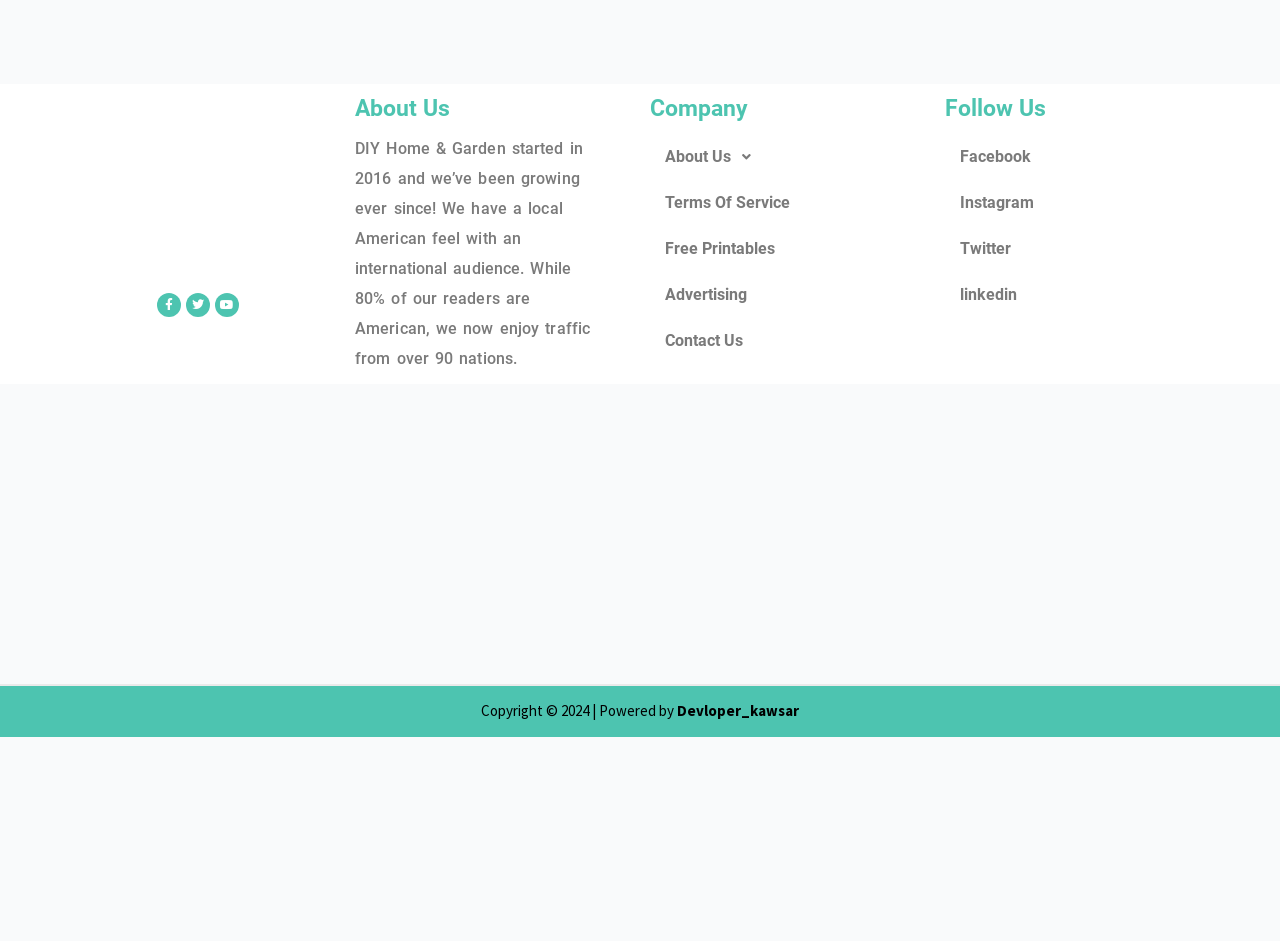Please specify the bounding box coordinates in the format (top-left x, top-left y, bottom-right x, bottom-right y), with values ranging from 0 to 1. Identify the bounding box for the UI component described as follows: Terms Of Service

[0.508, 0.191, 0.723, 0.24]